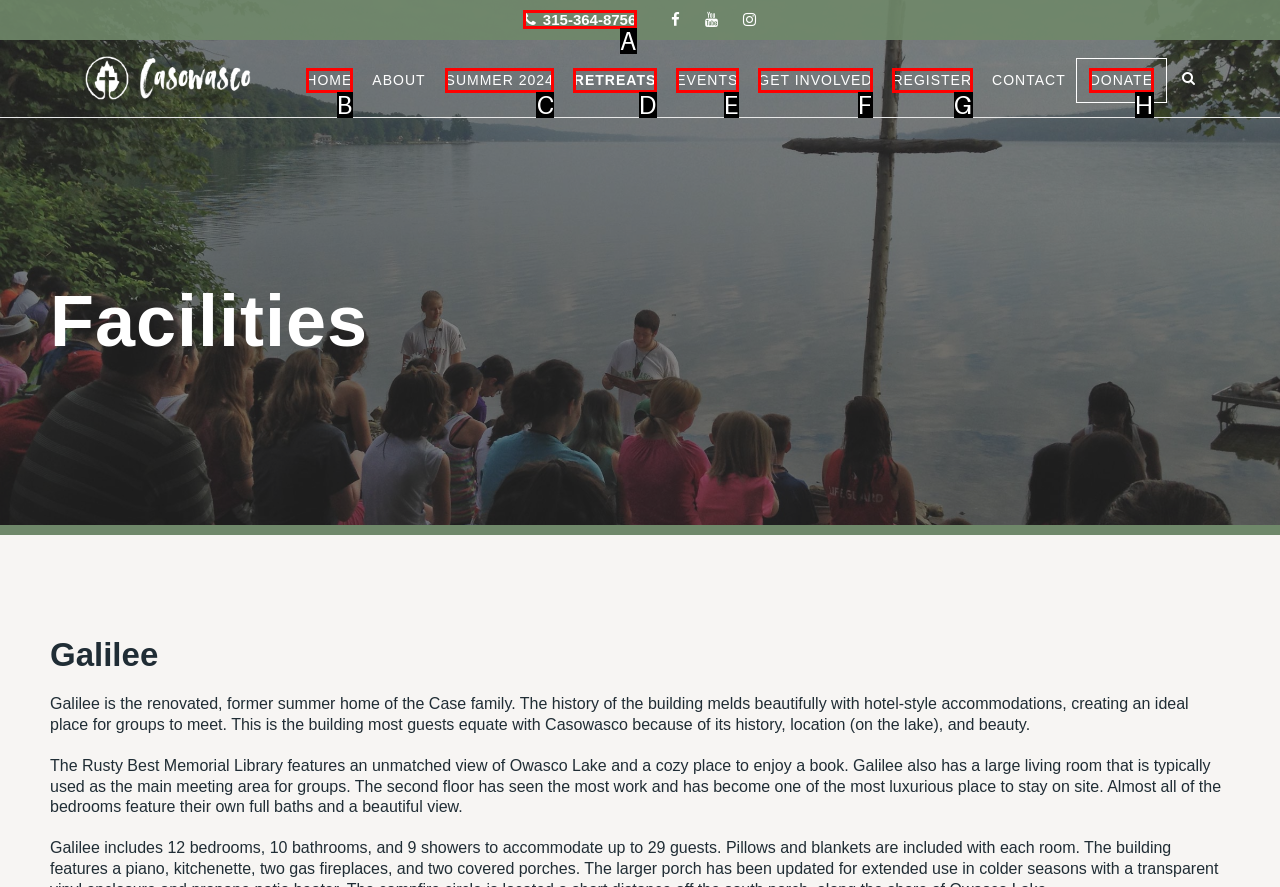Identify which lettered option completes the task: Click on 'All Posts'. Provide the letter of the correct choice.

None